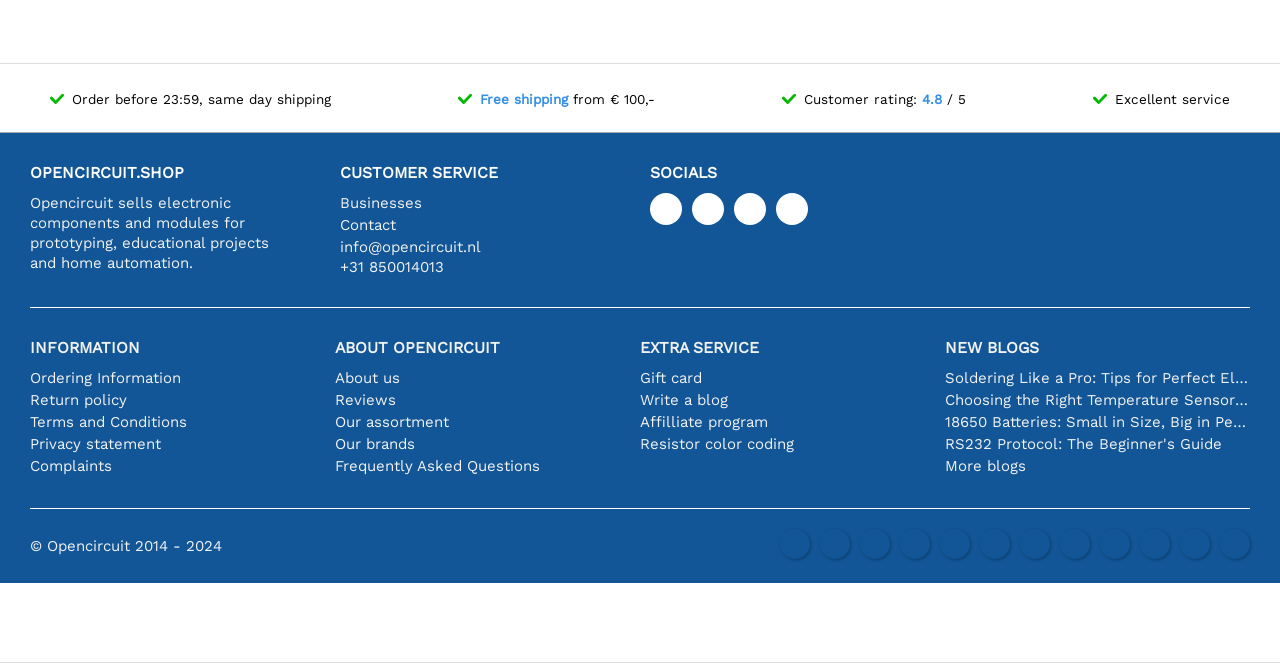Find the bounding box coordinates for the element that must be clicked to complete the instruction: "Check out 'Facebook'". The coordinates should be four float numbers between 0 and 1, indicated as [left, top, right, bottom].

[0.508, 0.29, 0.533, 0.346]